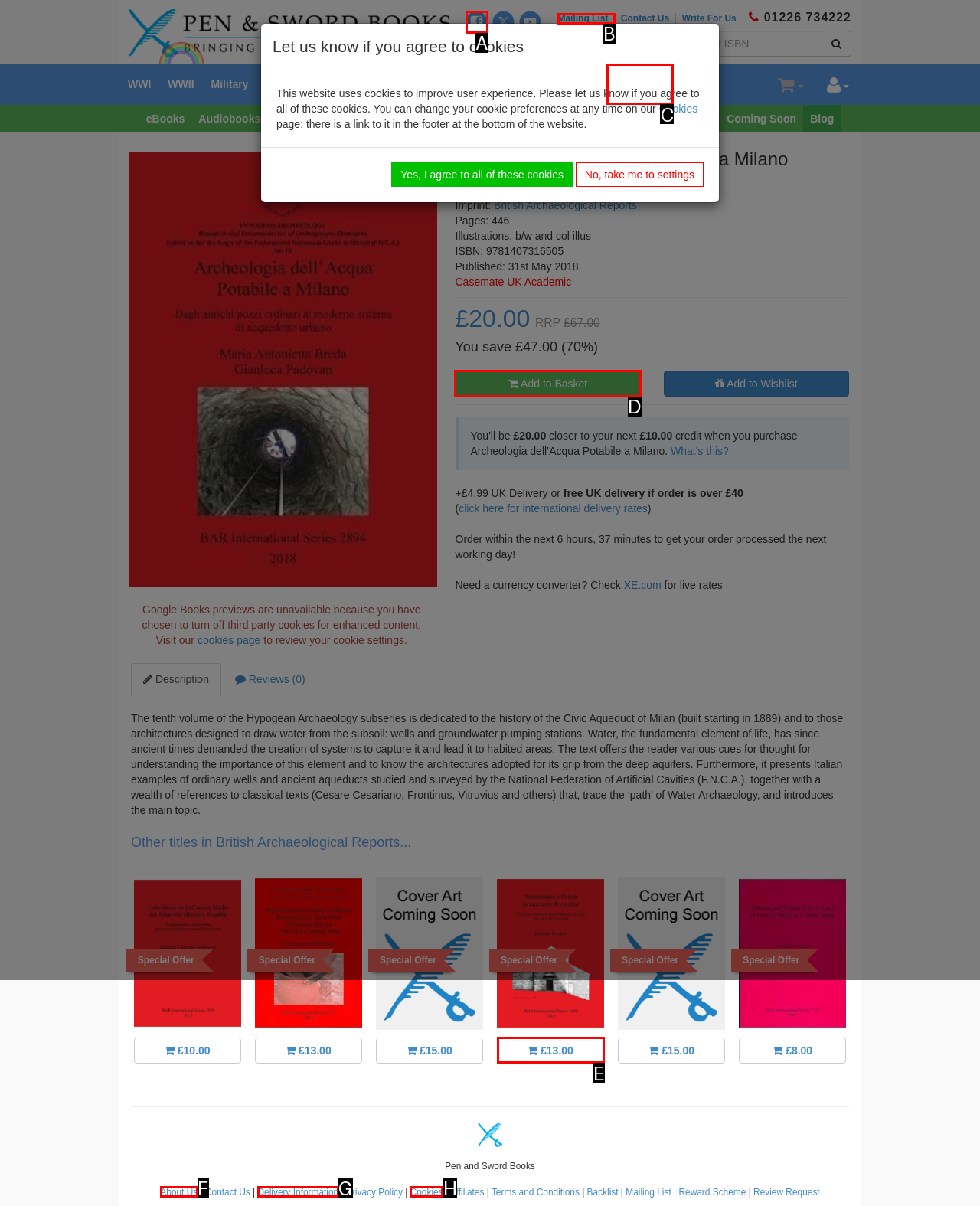Identify which lettered option completes the task: Add Archeologia dell’Acqua Potabile a Milano to basket. Provide the letter of the correct choice.

D